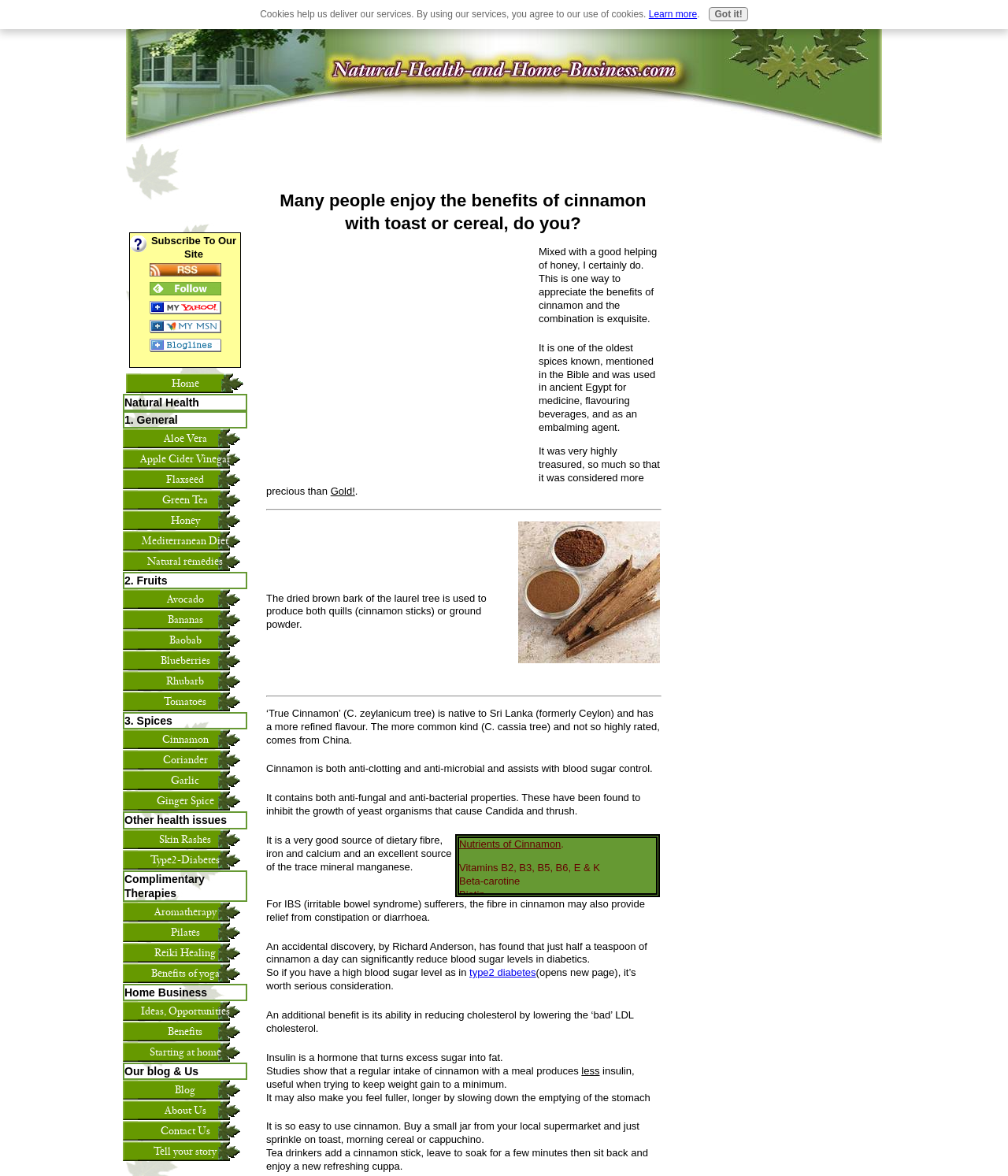What is one of the properties of cinnamon mentioned on this webpage?
Look at the image and answer the question with a single word or phrase.

Anti-microbial